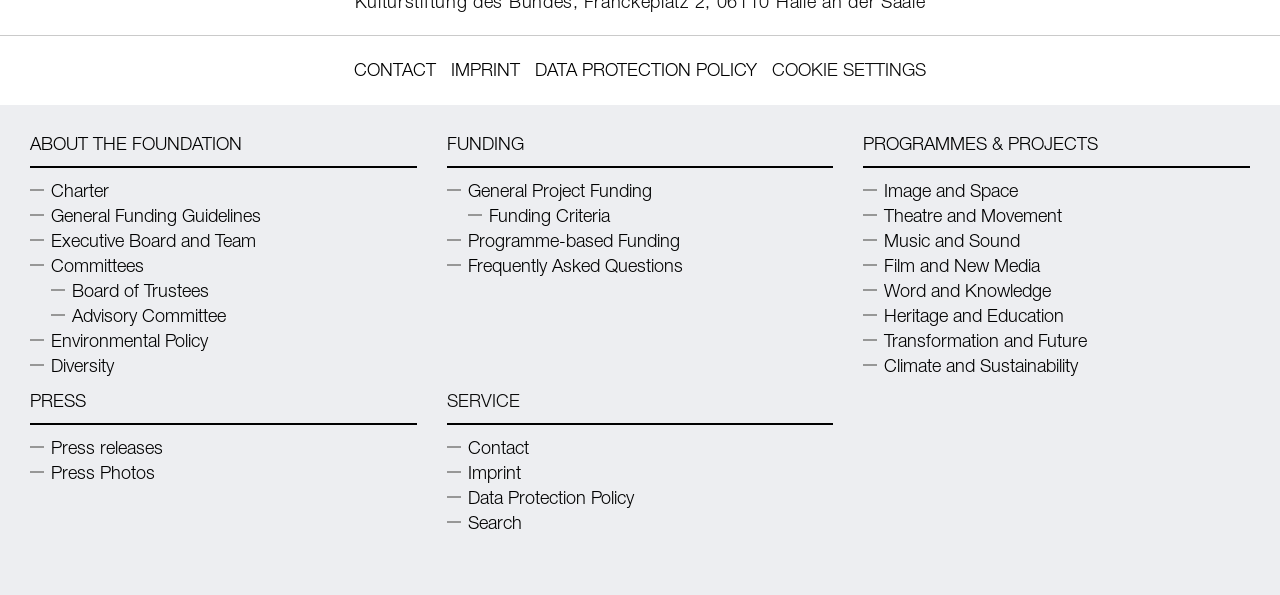How many links are under the 'PROGRAMMES & PROJECTS' section?
Based on the image content, provide your answer in one word or a short phrase.

7